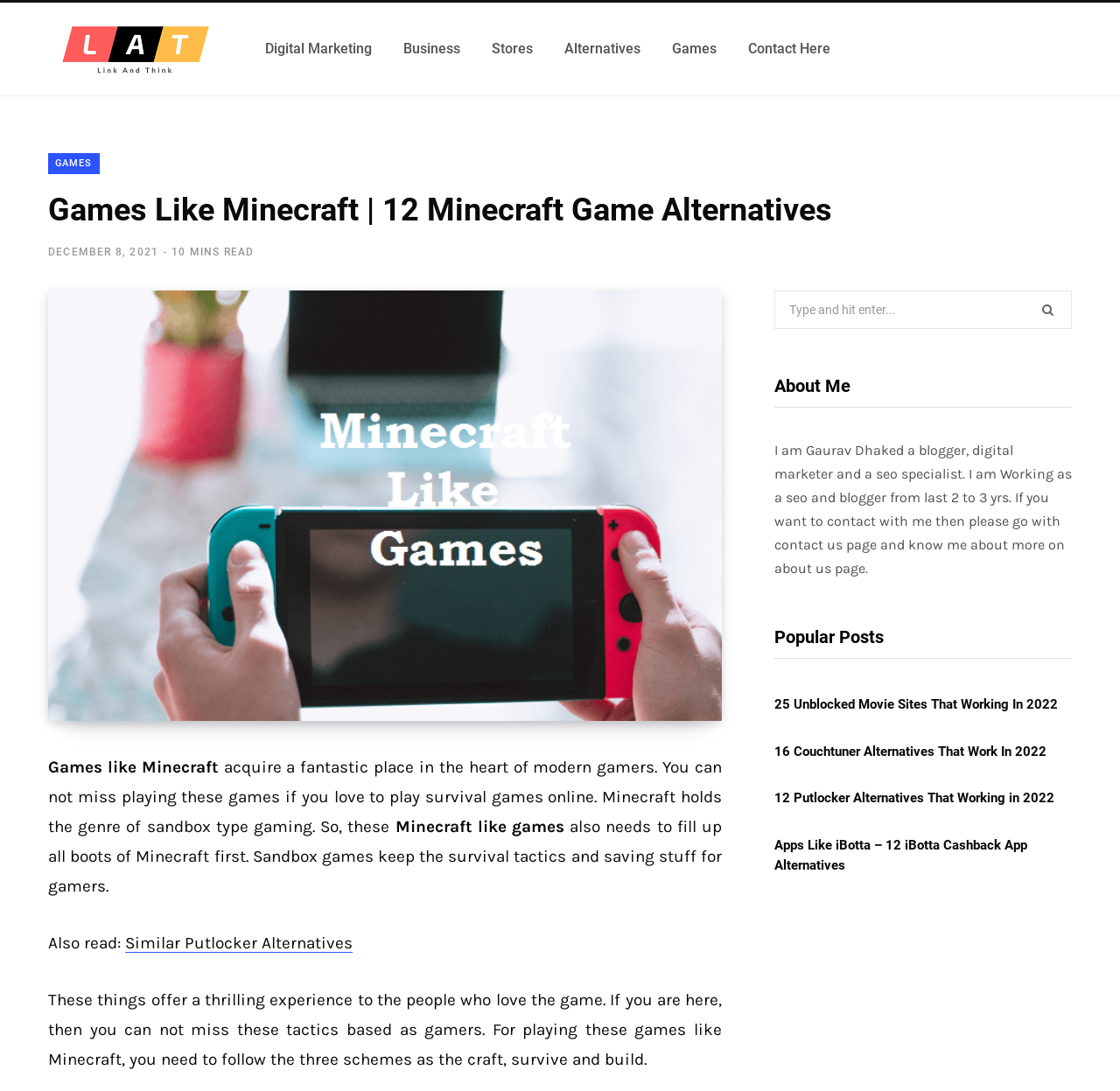Please identify the bounding box coordinates of the element I need to click to follow this instruction: "Read about the author".

[0.691, 0.341, 0.957, 0.374]